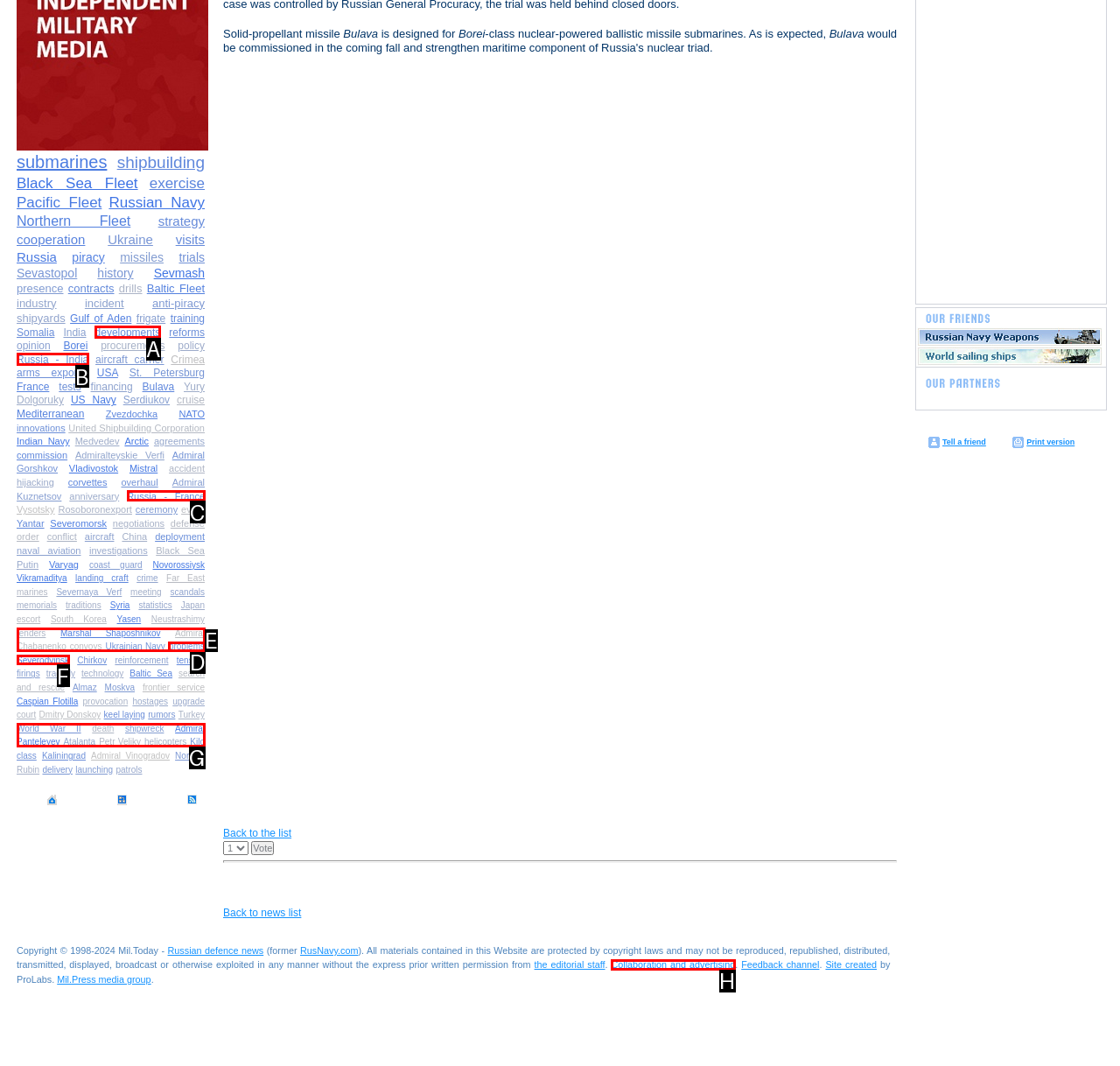Identify the UI element described as: Collaboration and advertising
Answer with the option's letter directly.

H